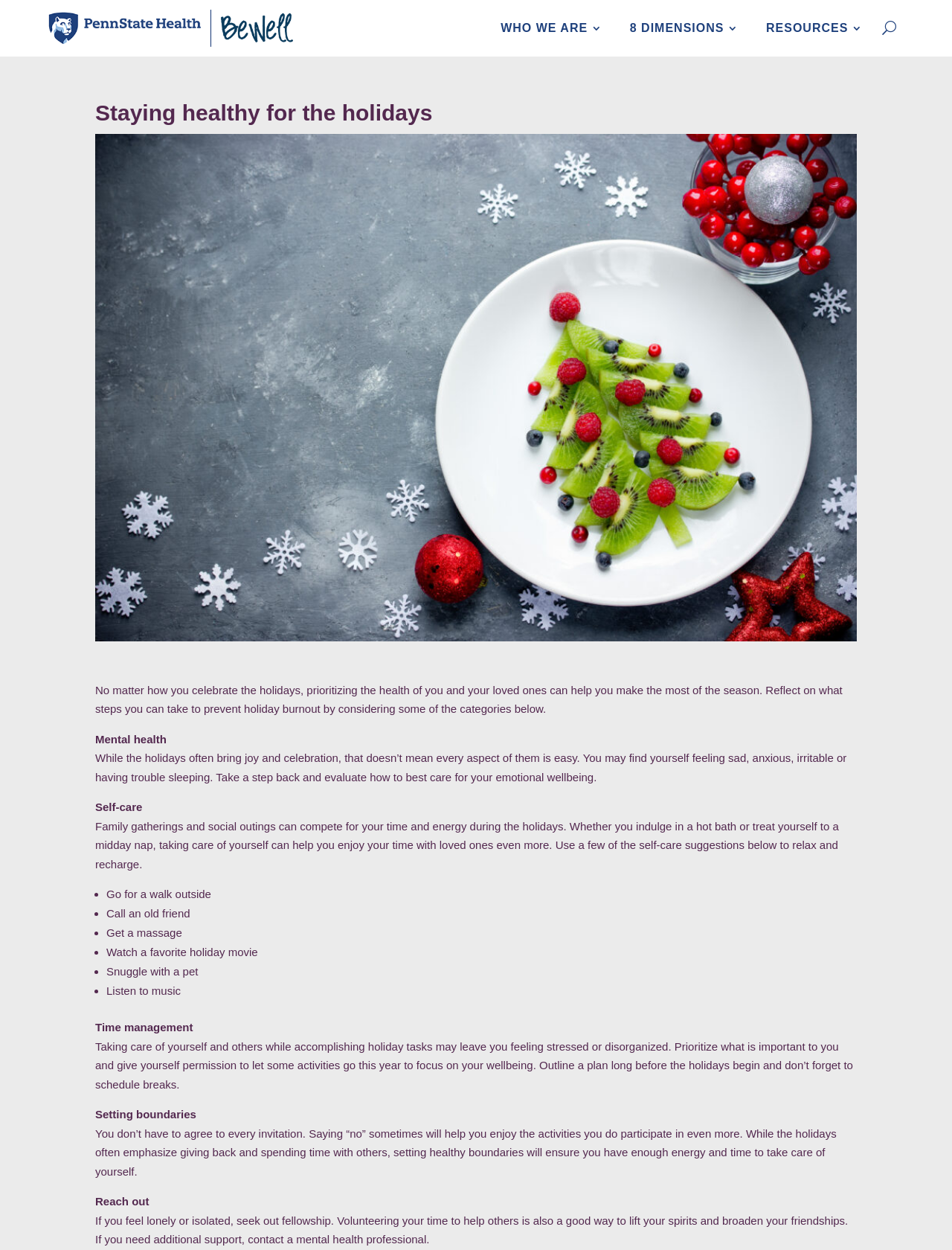Provide a brief response to the question below using a single word or phrase: 
How many self-care suggestions are provided?

7